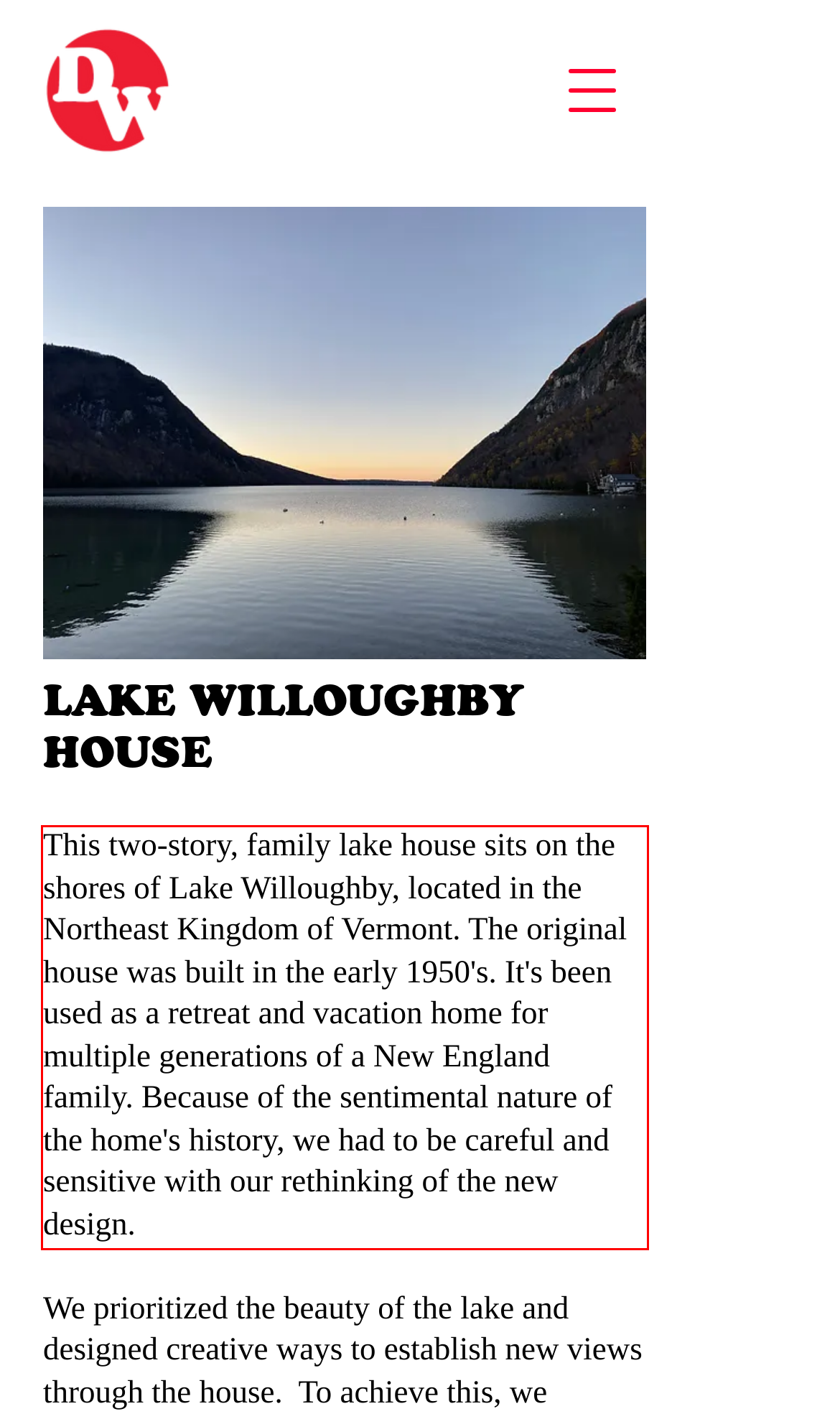From the provided screenshot, extract the text content that is enclosed within the red bounding box.

This two-story, family lake house sits on the shores of Lake Willoughby, located in the Northeast Kingdom of Vermont. The original house was built in the early 1950's. It's been used as a retreat and vacation home for multiple generations of a New England family. Because of the sentimental nature of the home's history, we had to be careful and sensitive with our rethinking of the new design.